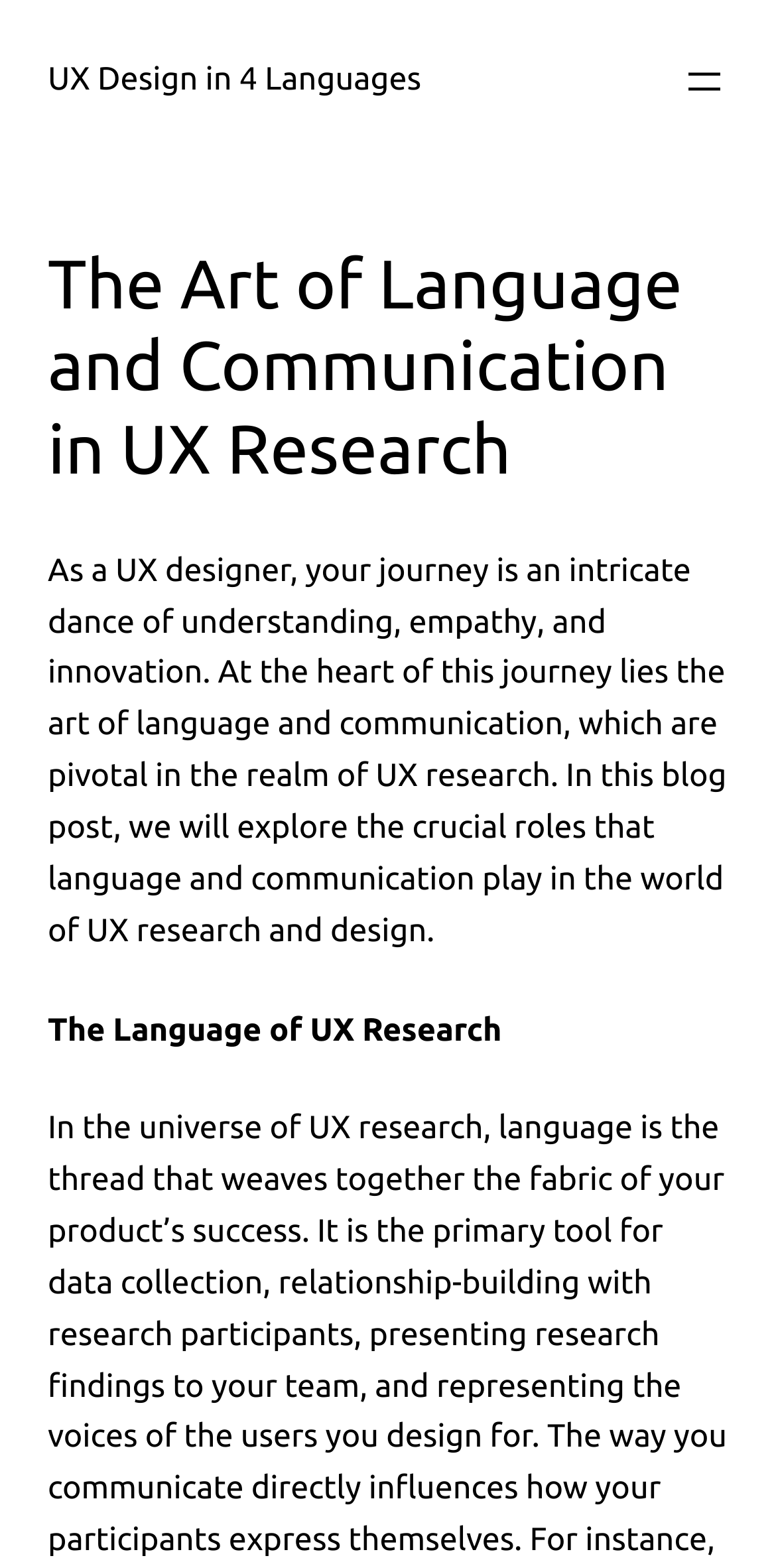Based on the element description: "UX Design in 4 Languages", identify the bounding box coordinates for this UI element. The coordinates must be four float numbers between 0 and 1, listed as [left, top, right, bottom].

[0.062, 0.04, 0.543, 0.063]